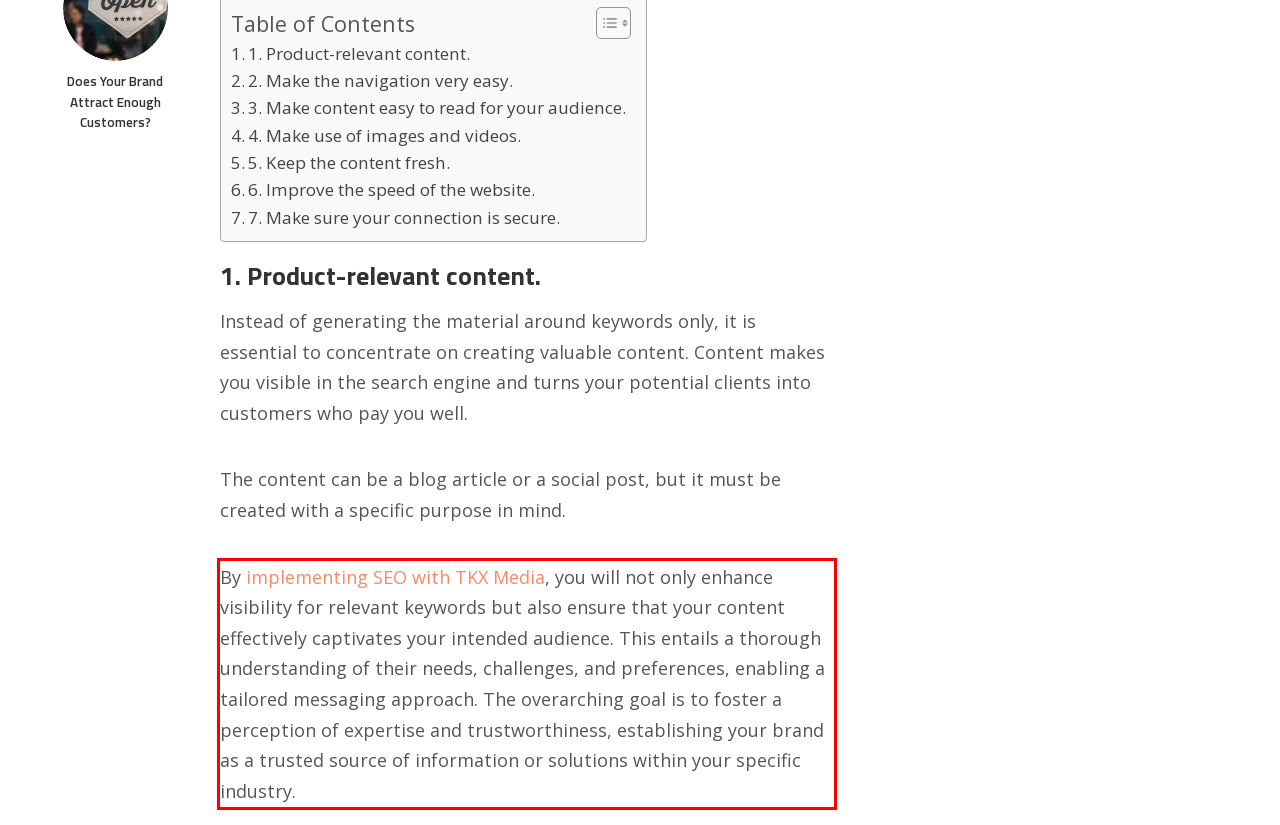Identify the text inside the red bounding box in the provided webpage screenshot and transcribe it.

By implementing SEO with TKX Media, you will not only enhance visibility for relevant keywords but also ensure that your content effectively captivates your intended audience. This entails a thorough understanding of their needs, challenges, and preferences, enabling a tailored messaging approach. The overarching goal is to foster a perception of expertise and trustworthiness, establishing your brand as a trusted source of information or solutions within your specific industry.